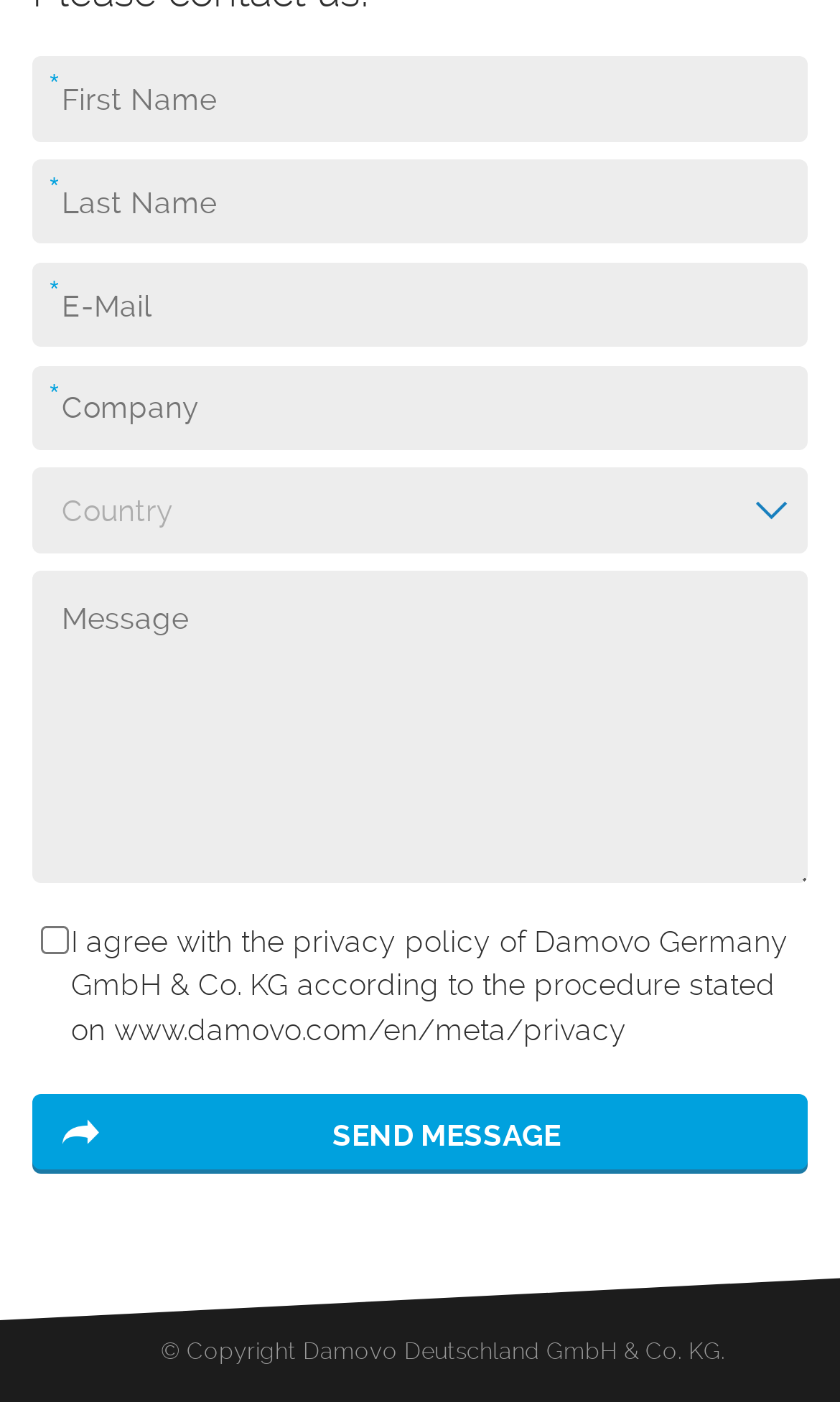Locate the bounding box coordinates of the clickable element to fulfill the following instruction: "Check the privacy policy agreement". Provide the coordinates as four float numbers between 0 and 1 in the format [left, top, right, bottom].

[0.049, 0.661, 0.082, 0.681]